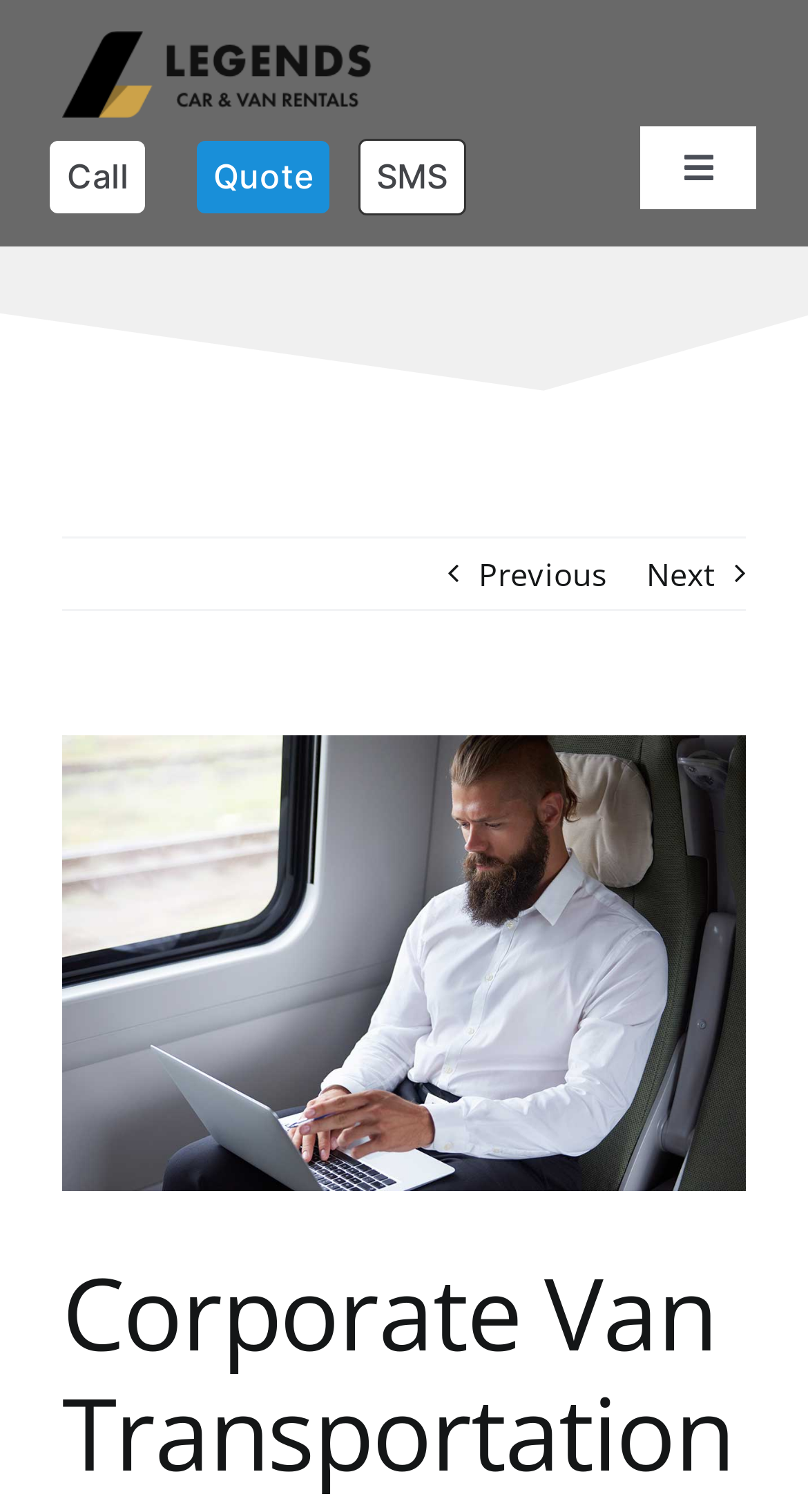Can you determine the bounding box coordinates of the area that needs to be clicked to fulfill the following instruction: "Go to next page"?

[0.8, 0.356, 0.885, 0.403]